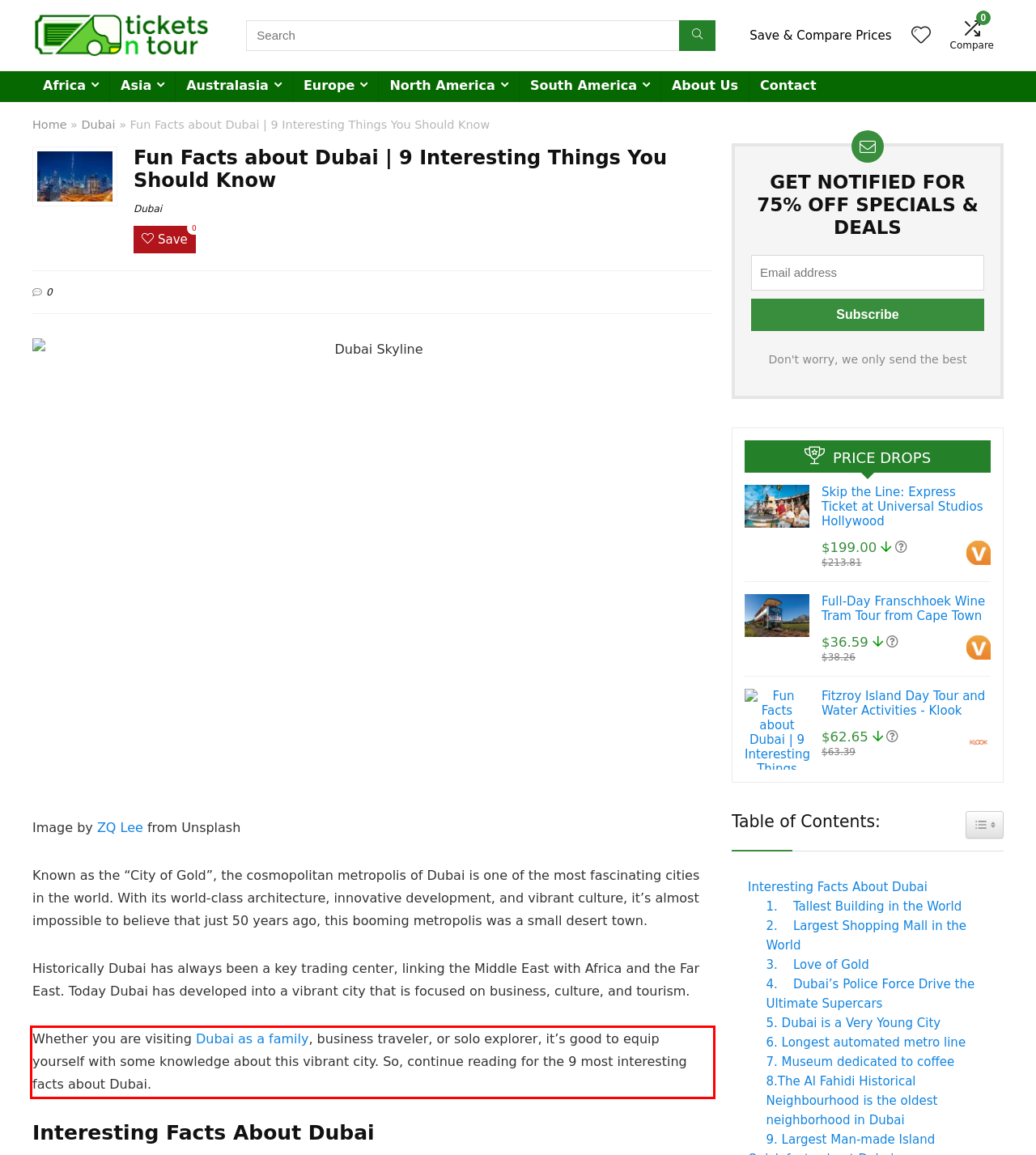Please extract the text content within the red bounding box on the webpage screenshot using OCR.

Whether you are visiting Dubai as a family, business traveler, or solo explorer, it’s good to equip yourself with some knowledge about this vibrant city. So, continue reading for the 9 most interesting facts about Dubai.